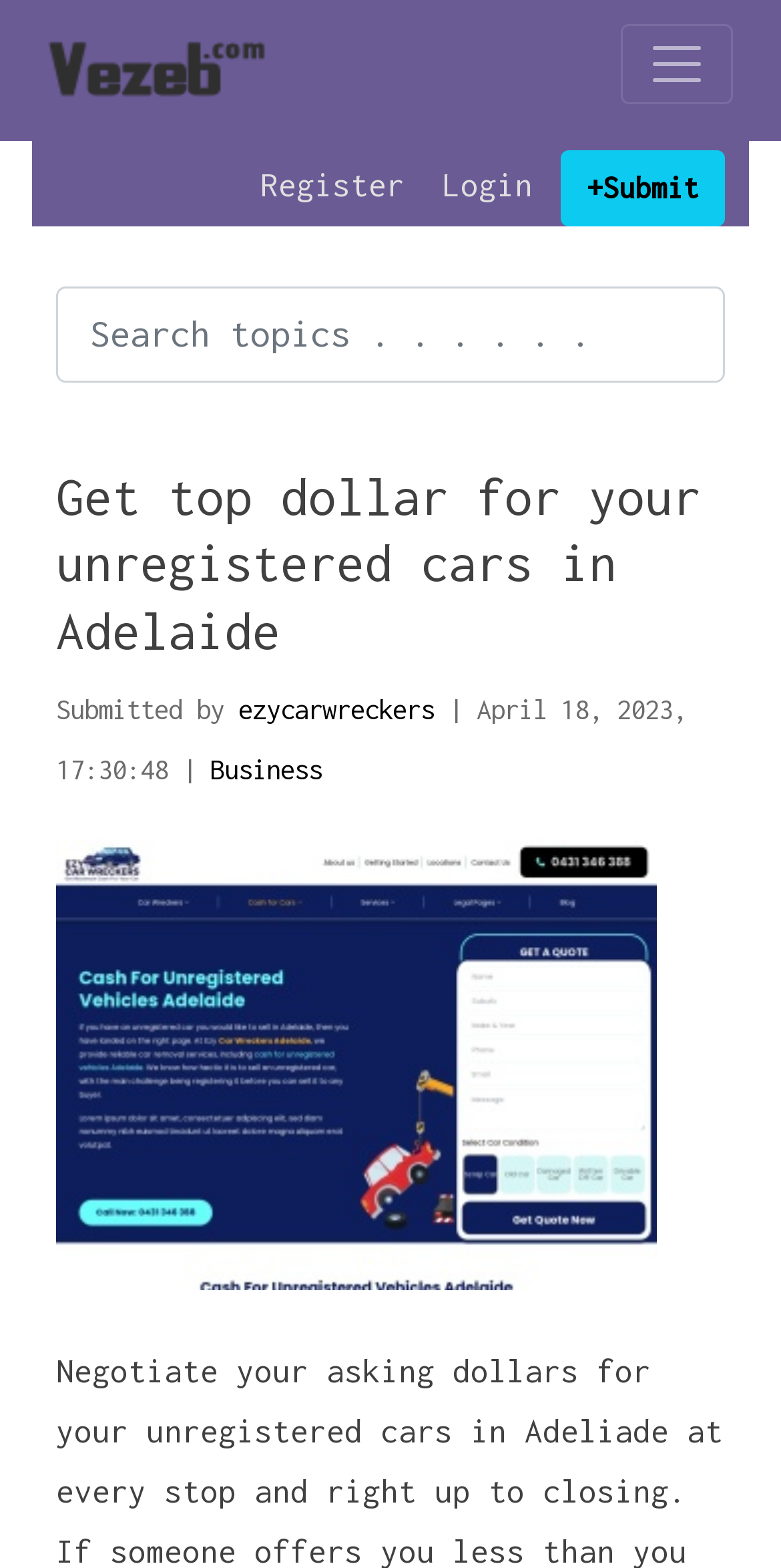Pinpoint the bounding box coordinates of the element you need to click to execute the following instruction: "Search for topics". The bounding box should be represented by four float numbers between 0 and 1, in the format [left, top, right, bottom].

[0.072, 0.183, 0.928, 0.244]